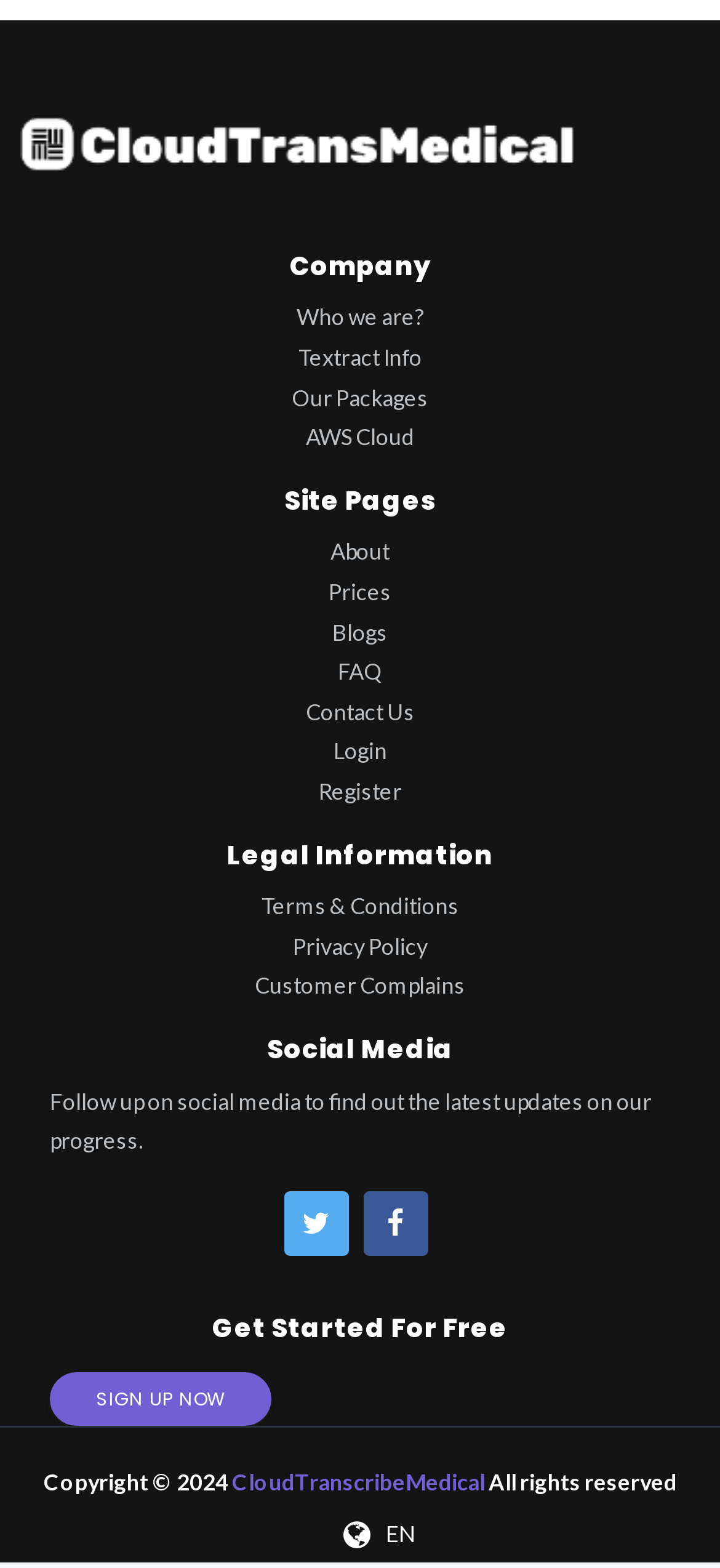Please find the bounding box coordinates of the clickable region needed to complete the following instruction: "Sign up for free". The bounding box coordinates must consist of four float numbers between 0 and 1, i.e., [left, top, right, bottom].

[0.069, 0.875, 0.377, 0.909]